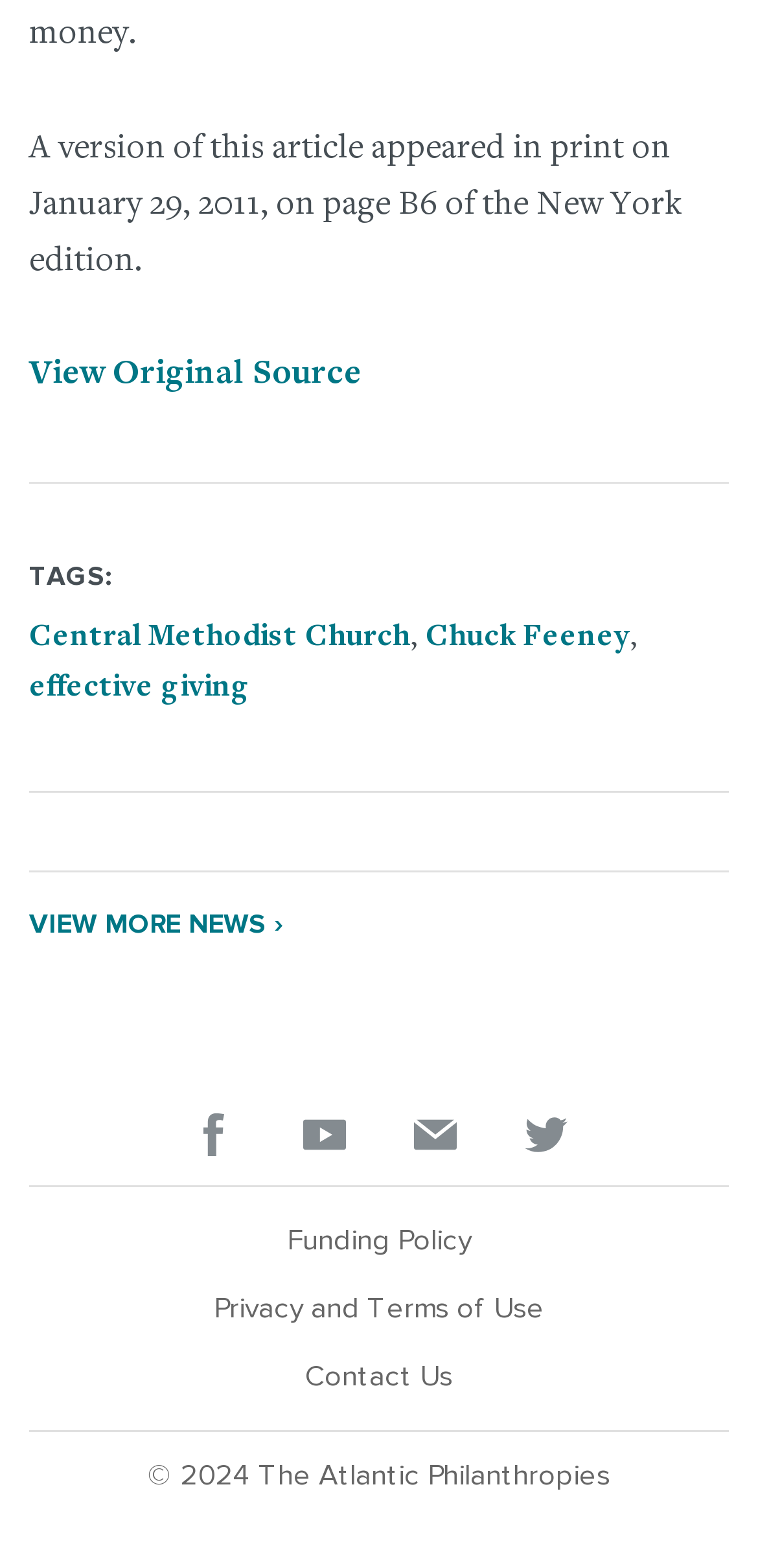What is the date of the print version of this article?
Provide a detailed answer to the question using information from the image.

The answer can be found in the first heading element, which states 'A version of this article appeared in print on January 29, 2011, on page B6 of the New York edition.'